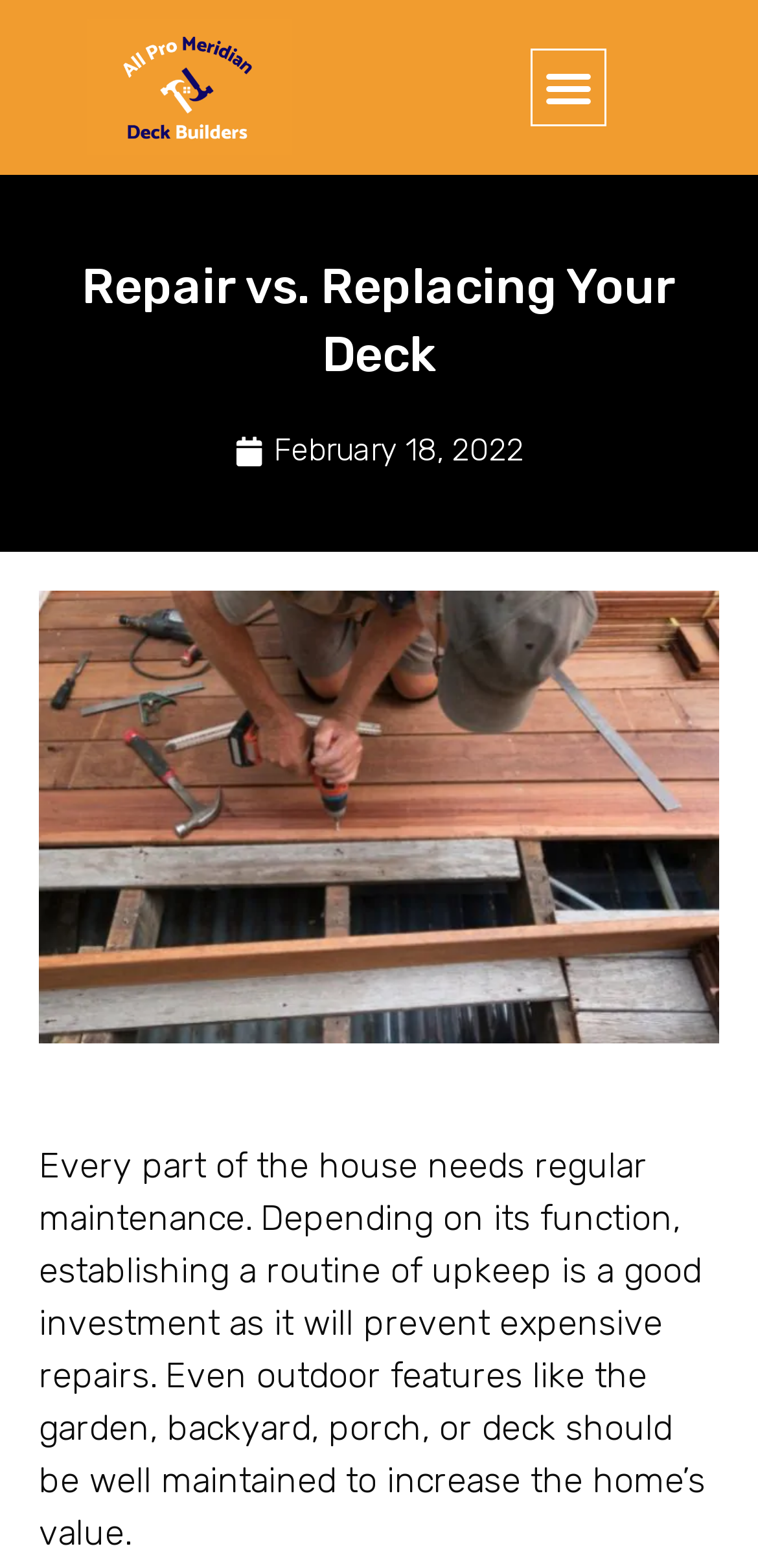Identify the bounding box of the HTML element described here: "here". Provide the coordinates as four float numbers between 0 and 1: [left, top, right, bottom].

None